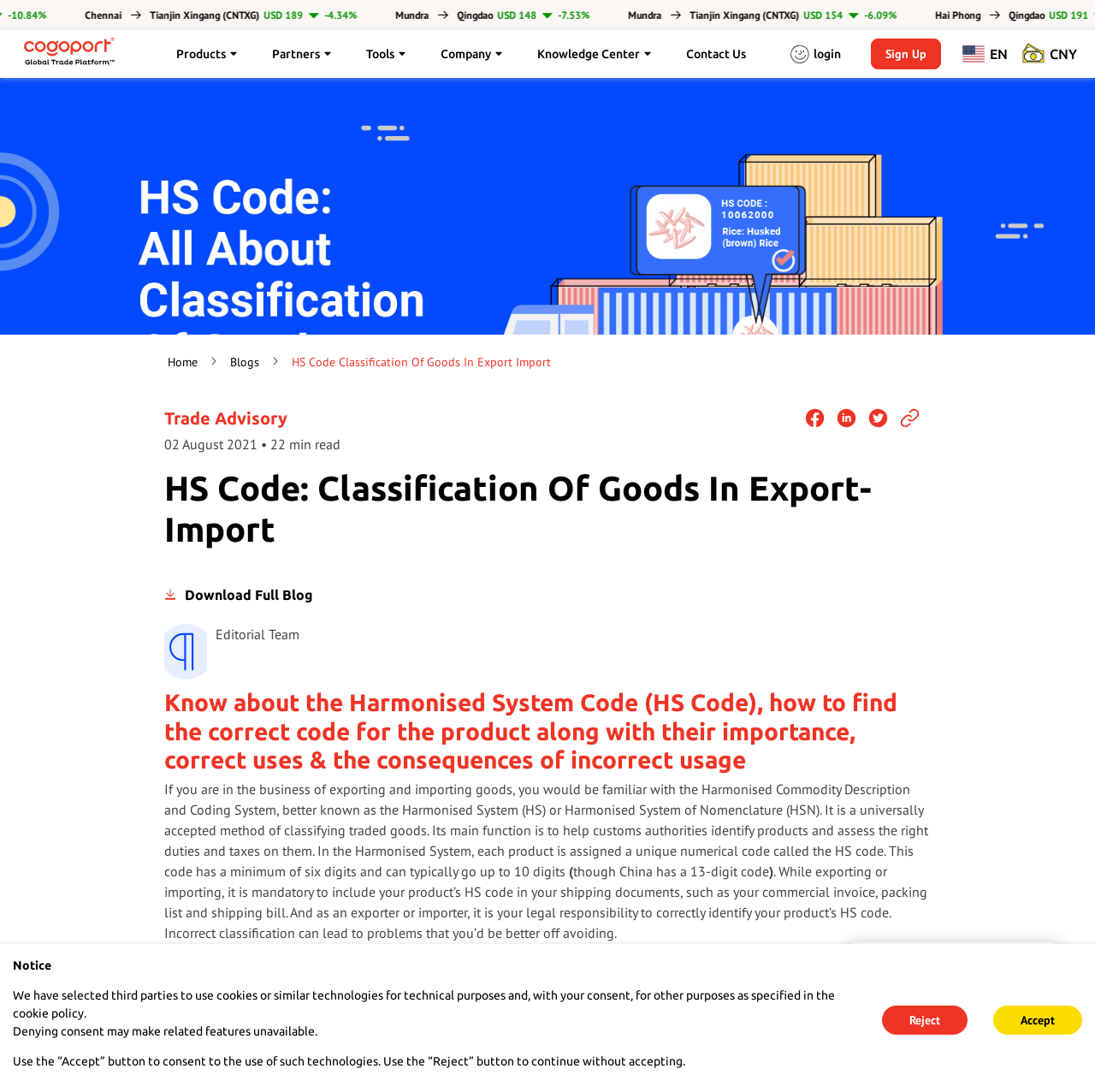What is the purpose of the HS code? Analyze the screenshot and reply with just one word or a short phrase.

To classify traded goods